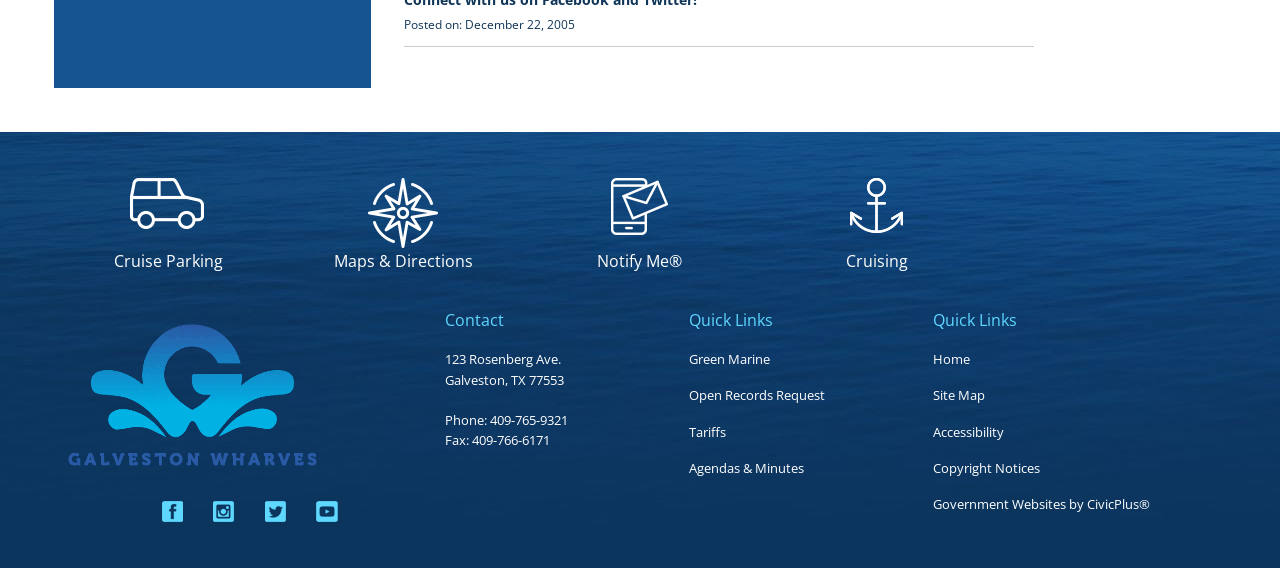Provide a thorough and detailed response to the question by examining the image: 
How many 'Quick Links' regions are there?

I counted the number of 'Quick Links' regions by looking at the webpage structure, where I found two separate regions with the heading 'Quick Links'.